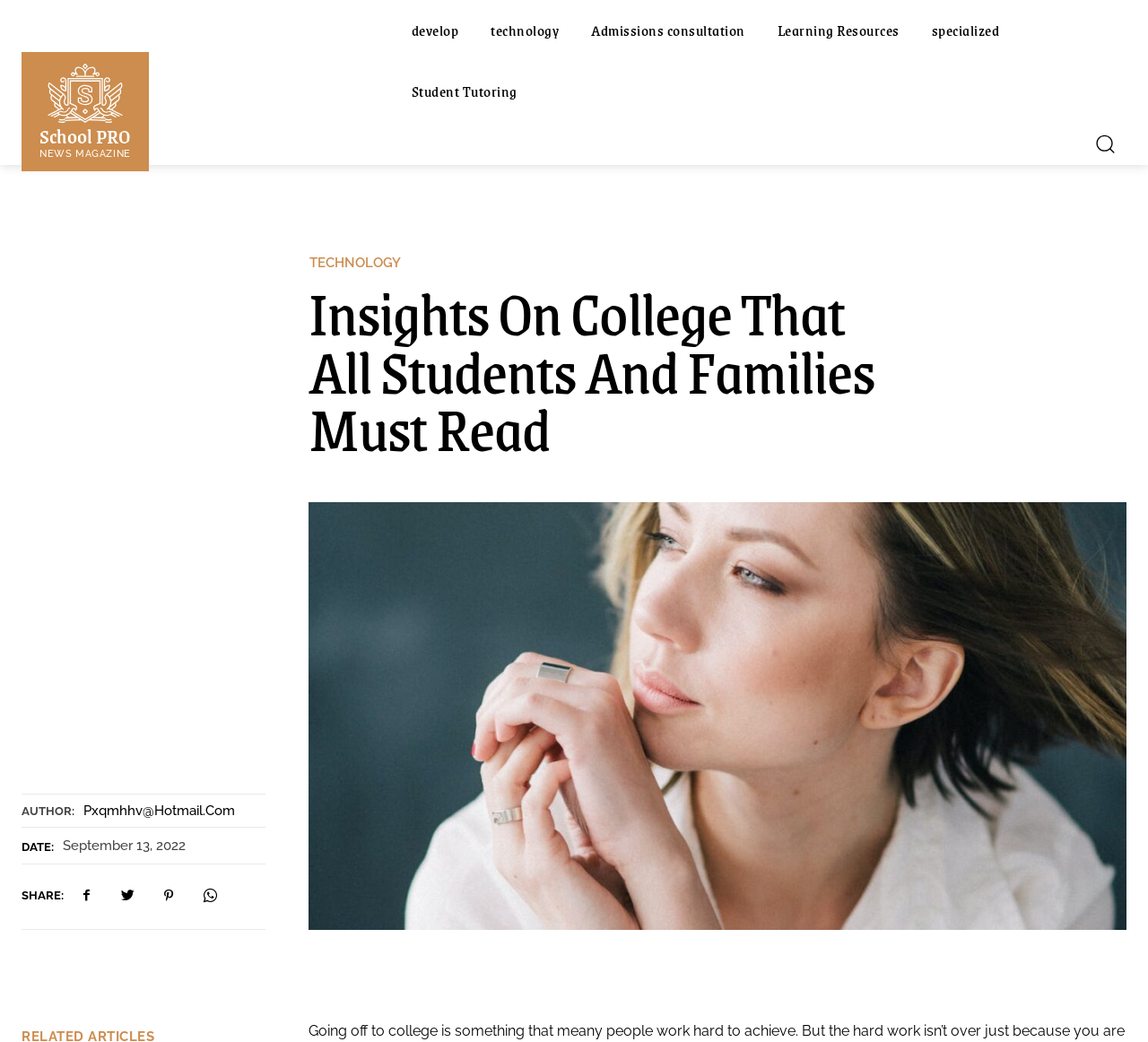What is the date of the article?
Give a detailed explanation using the information visible in the image.

I found the date of the article by looking at the section with the label 'DATE:' and found the corresponding time element with the date.